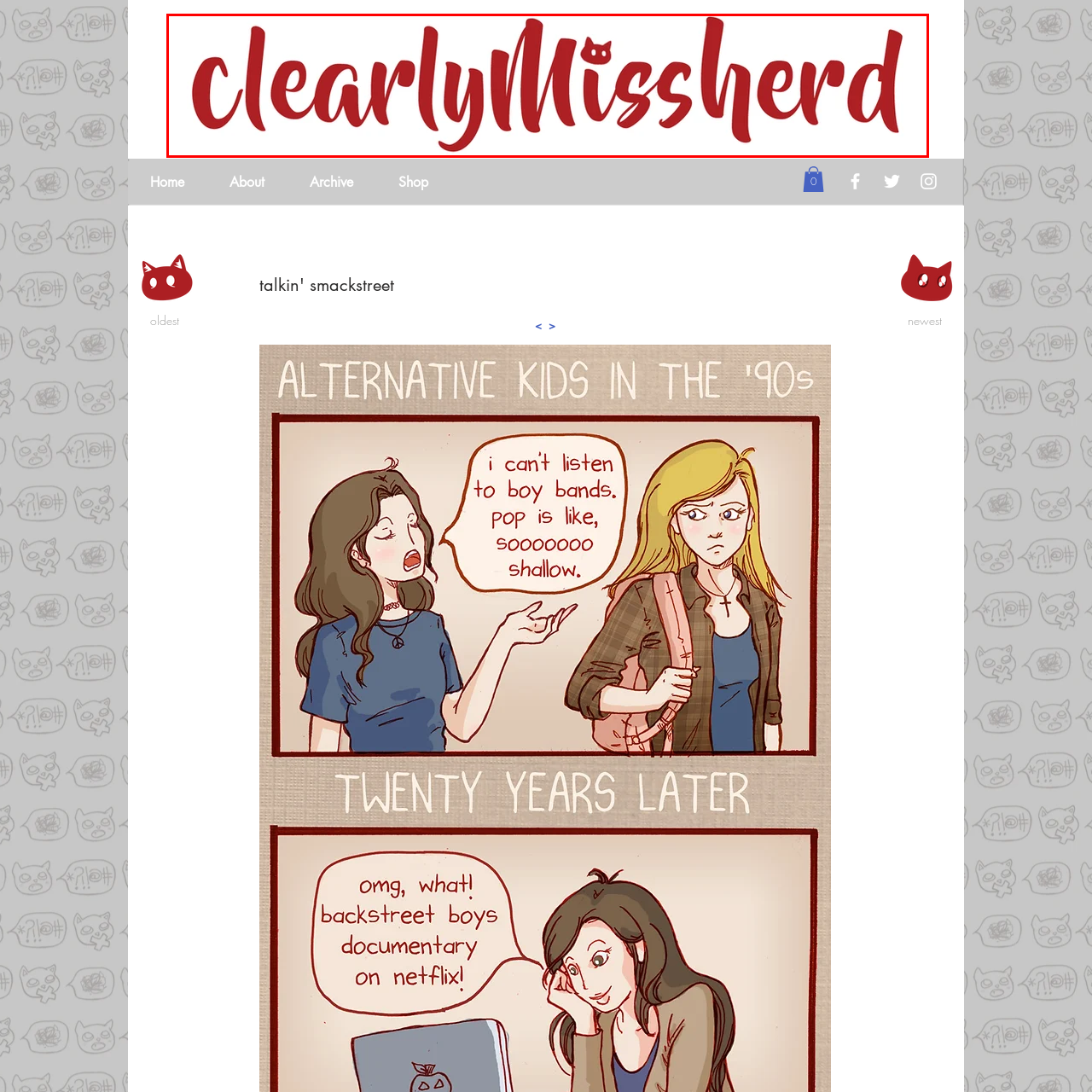Give a thorough account of what is shown in the red-encased segment of the image.

The image features a stylish and playful logo for "clearlyMissherd," characterized by bold, flowing typography in a vibrant red color. The design includes an artistic playfulness, evident in the unique font choice and the incorporation of a small whimsical cat illustration with a mischievous expression. This logo conveys a sense of warmth and personality, suggesting a brand that embraces creativity and individuality. Positioned prominently within the overall design, the name appears inviting and distinctive, making it easily recognizable. This imagery sets the tone for a youthful and engaging brand presence, aiming to attract attention and resonate with its audience.